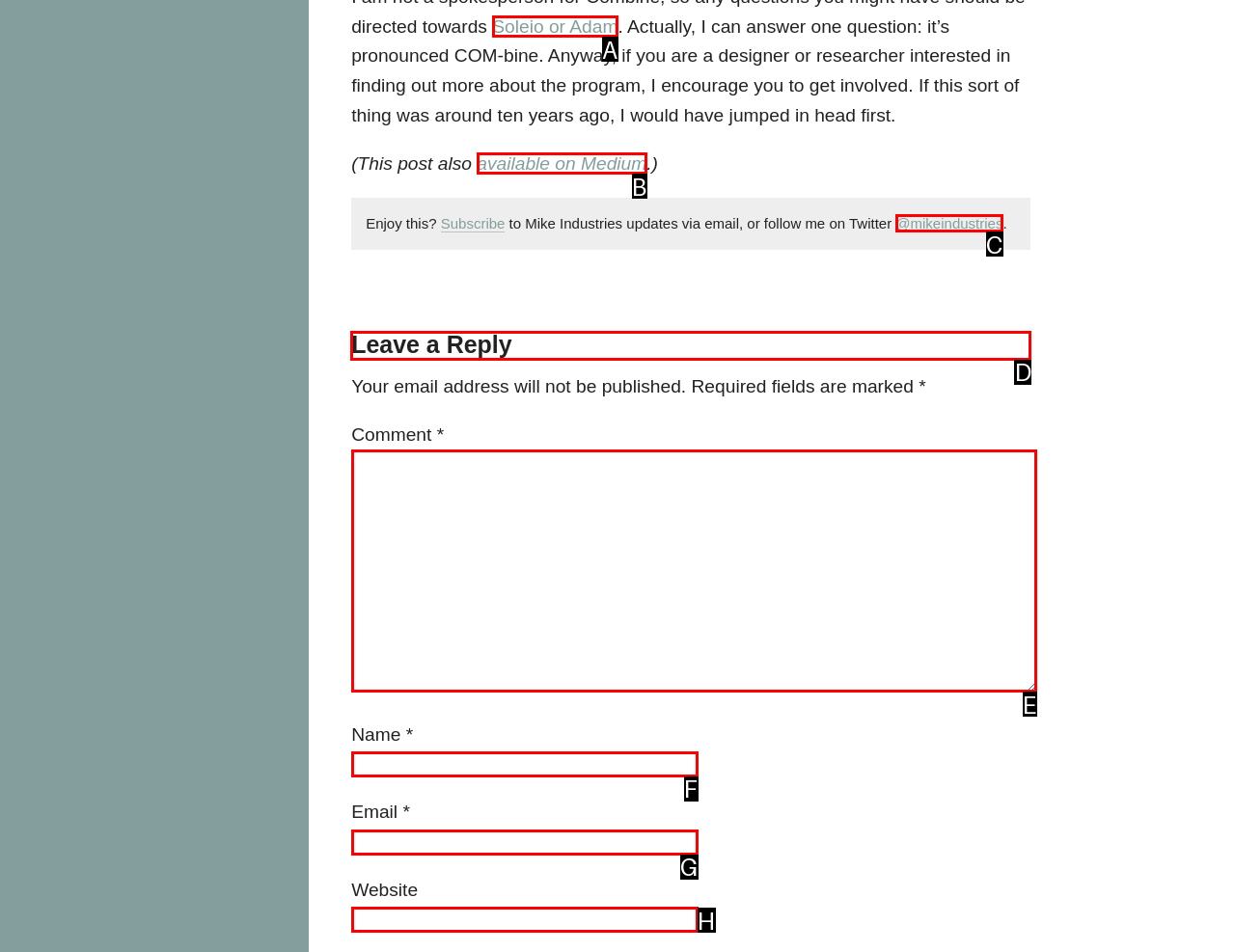To execute the task: Contact Us, which one of the highlighted HTML elements should be clicked? Answer with the option's letter from the choices provided.

None